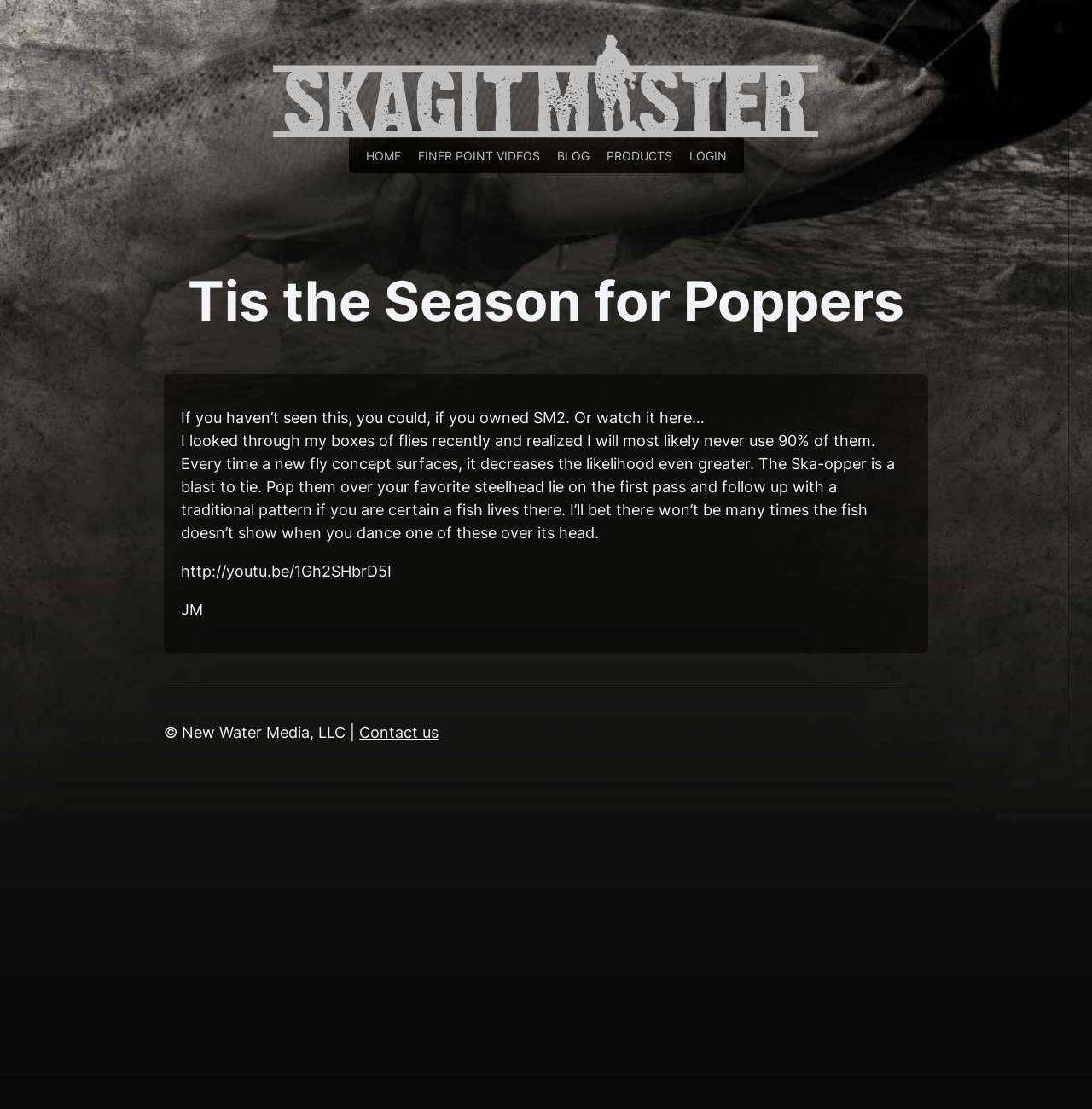Who is the author of the article?
Provide a concise answer using a single word or phrase based on the image.

JM